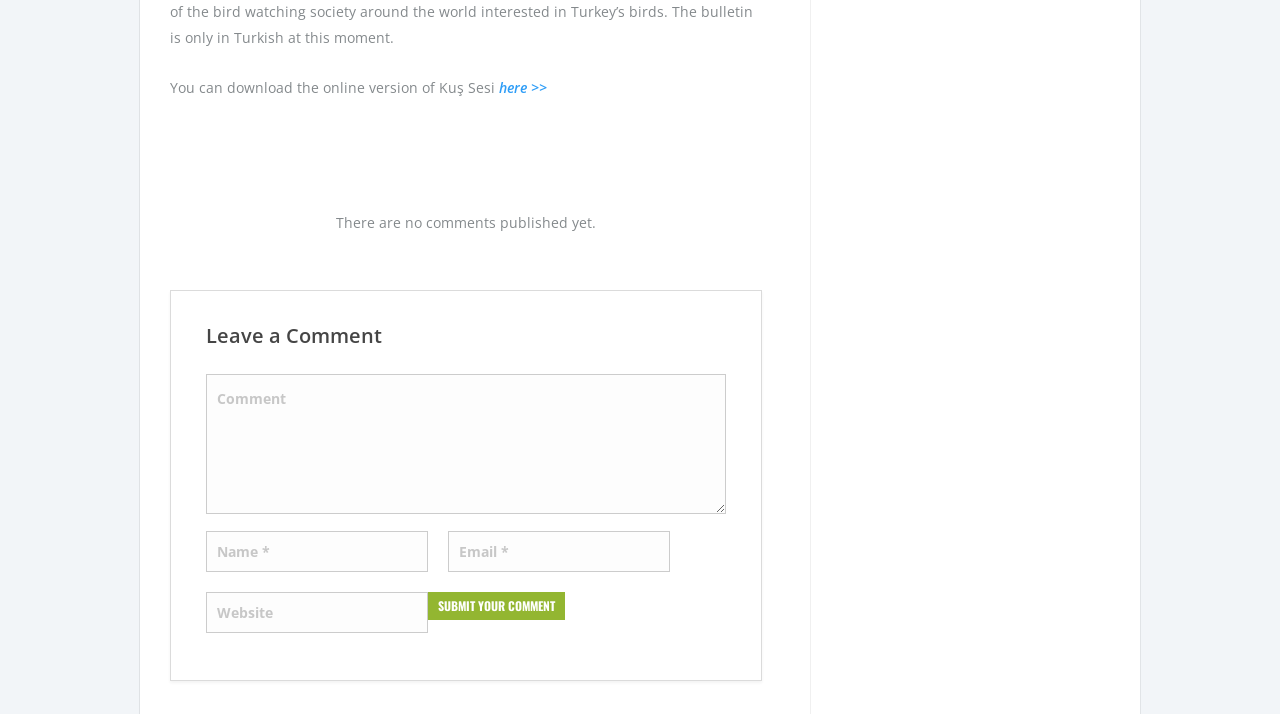Identify the bounding box coordinates for the UI element described as: "here >>". The coordinates should be provided as four floats between 0 and 1: [left, top, right, bottom].

[0.39, 0.109, 0.427, 0.136]